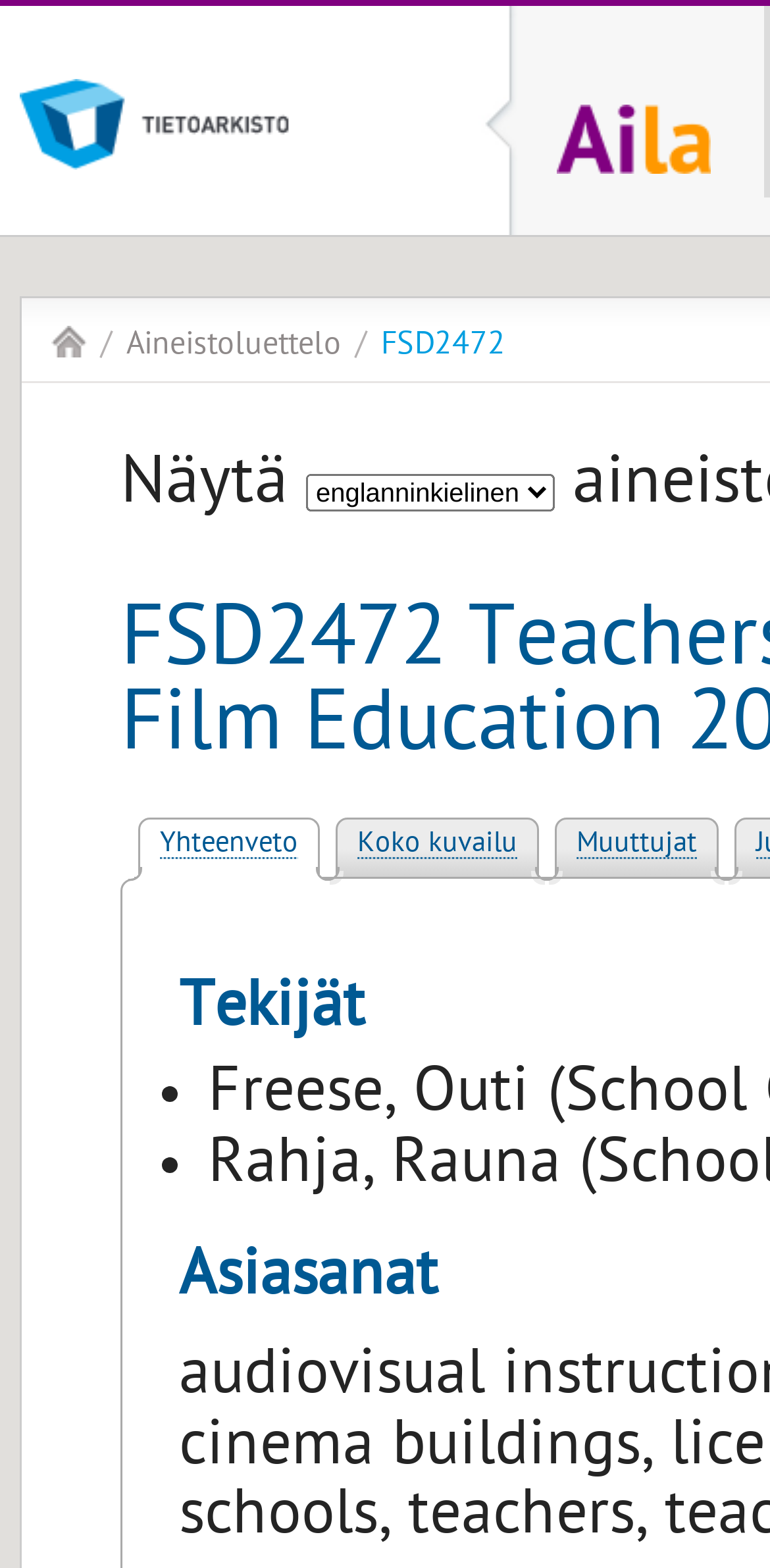Determine the bounding box coordinates of the UI element described by: "Koko kuvailu".

[0.464, 0.529, 0.672, 0.551]